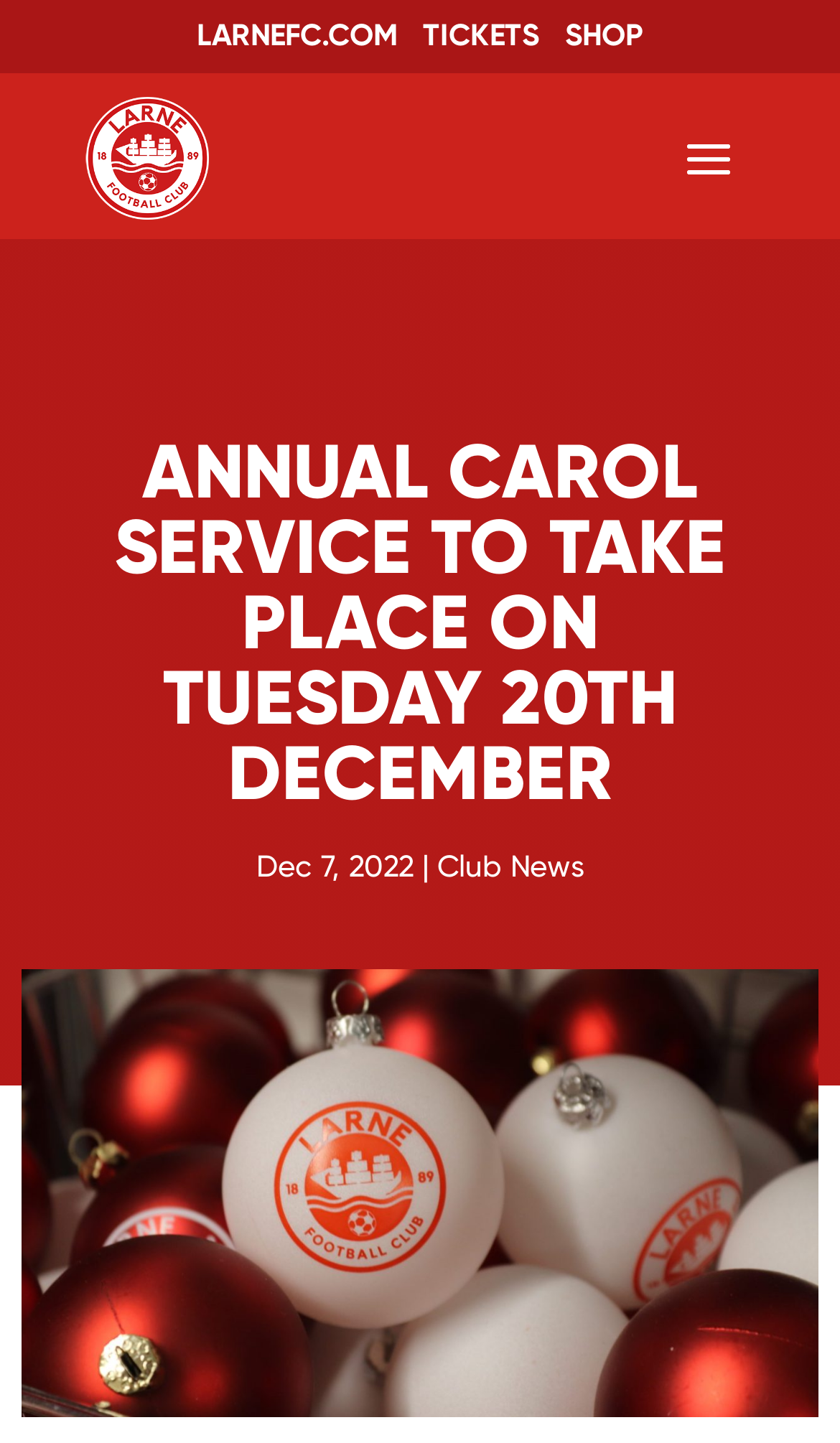Your task is to find and give the main heading text of the webpage.

ANNUAL CAROL SERVICE TO TAKE PLACE ON TUESDAY 20TH DECEMBER